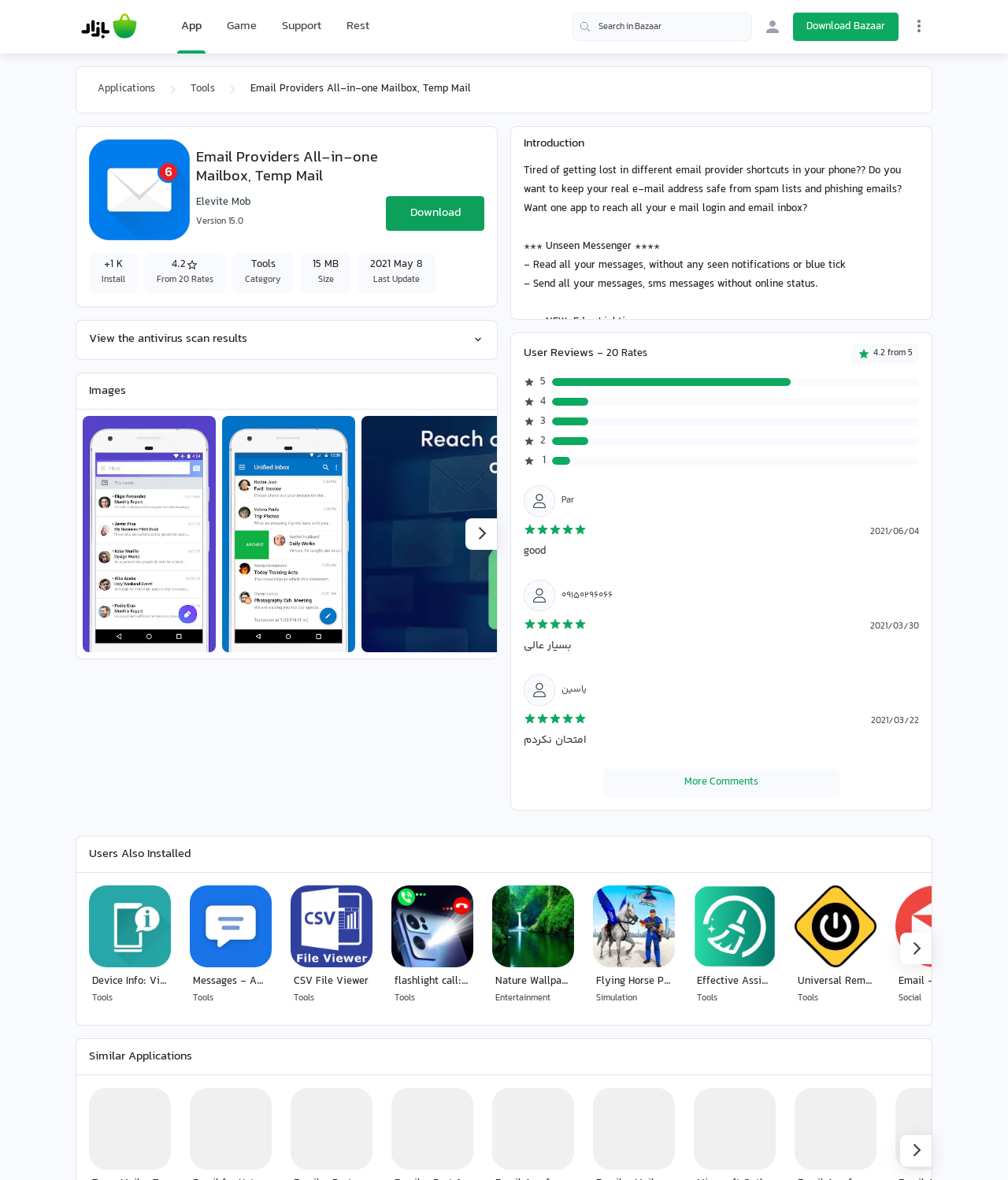Determine the bounding box of the UI component based on this description: "Universal Remote Control Tools". The bounding box coordinates should be four float values between 0 and 1, i.e., [left, top, right, bottom].

[0.782, 0.745, 0.876, 0.863]